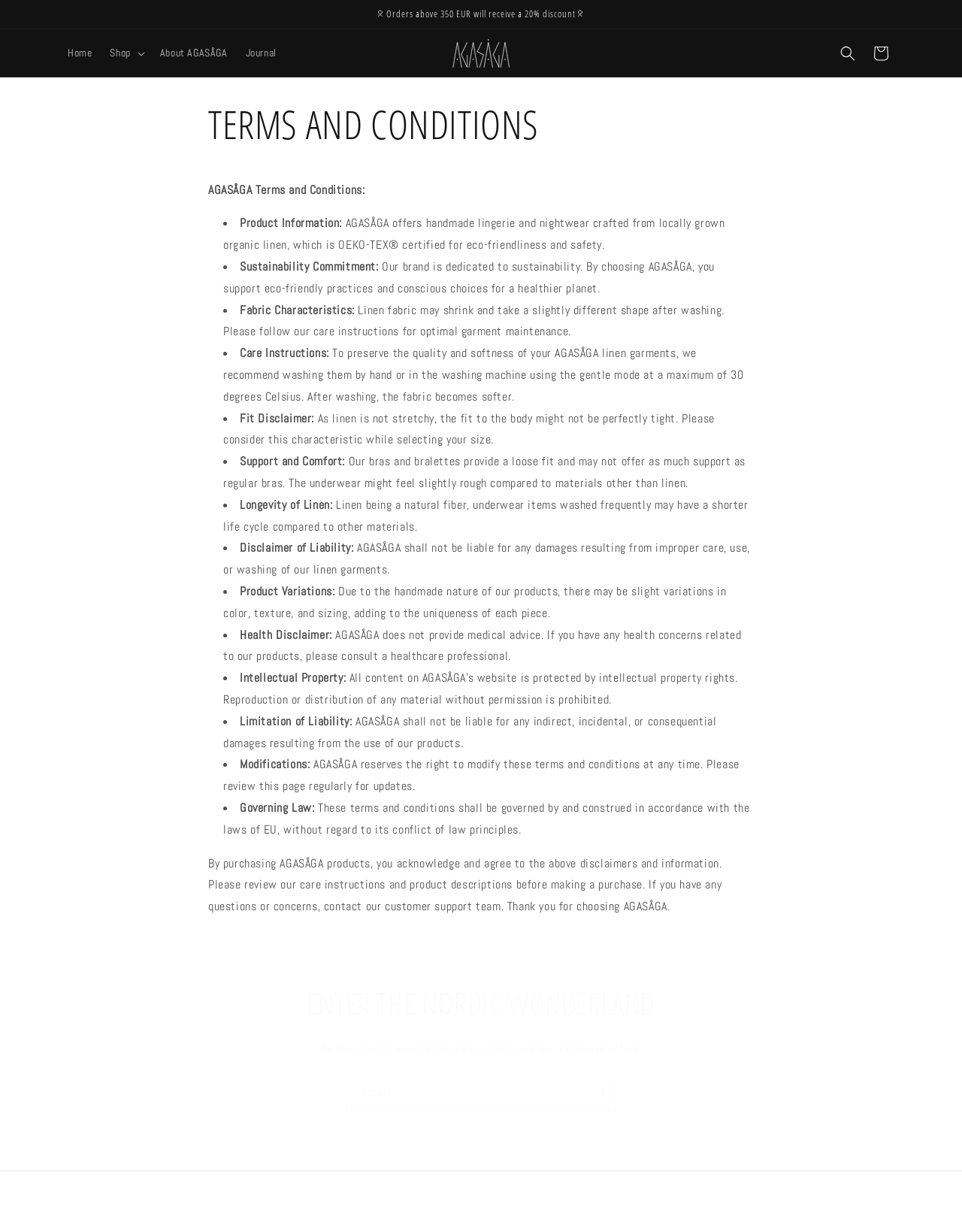Find the bounding box coordinates for the UI element whose description is: "Cart". The coordinates should be four float numbers between 0 and 1, in the format [left, top, right, bottom].

[0.898, 0.03, 0.933, 0.056]